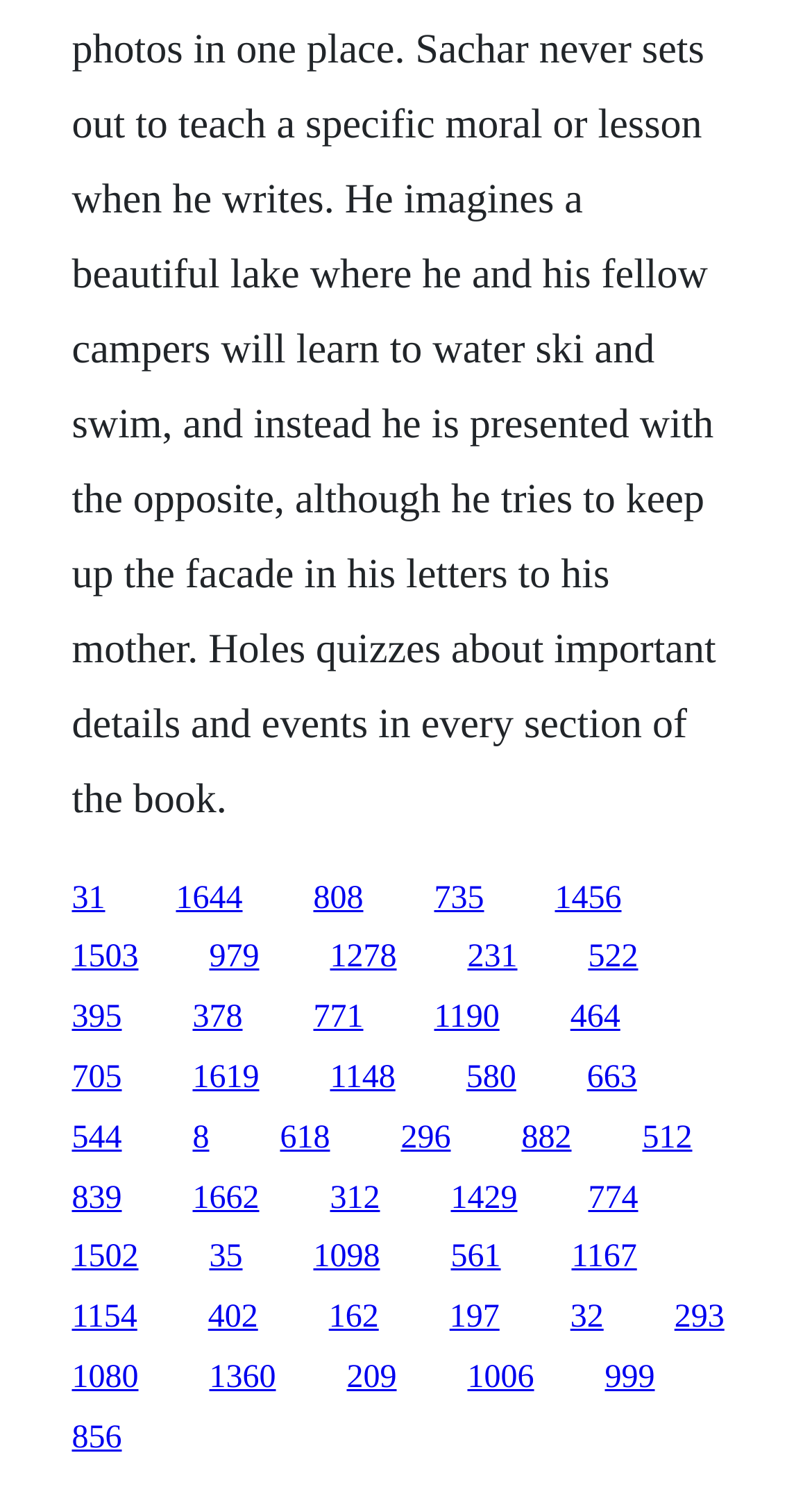Provide your answer to the question using just one word or phrase: Are the links arranged in a specific order?

No